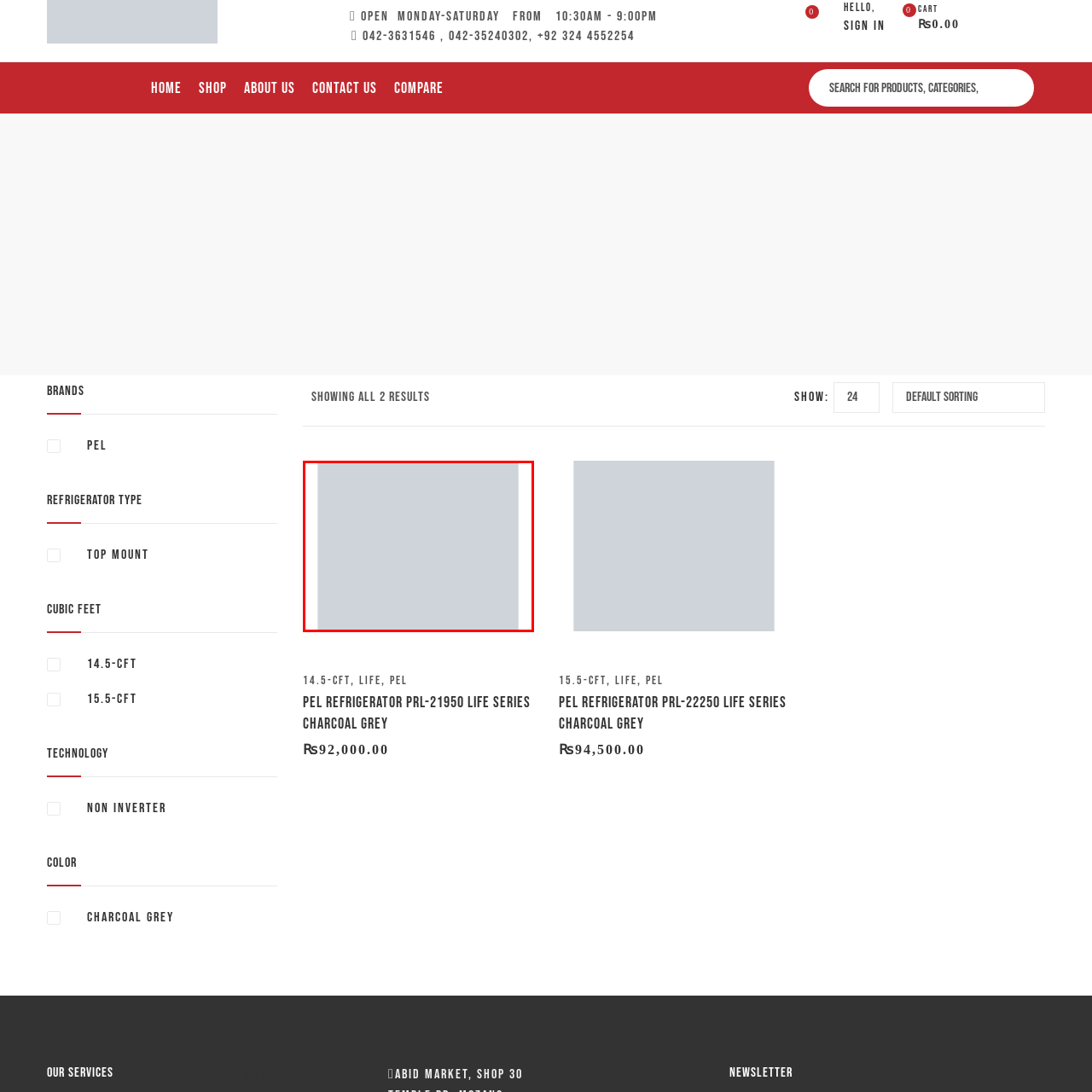Observe the image enclosed by the red rectangle, What is the capacity of the PEL Life Refrigerator?
 Give a single word or phrase as your answer.

14.5 cubic feet